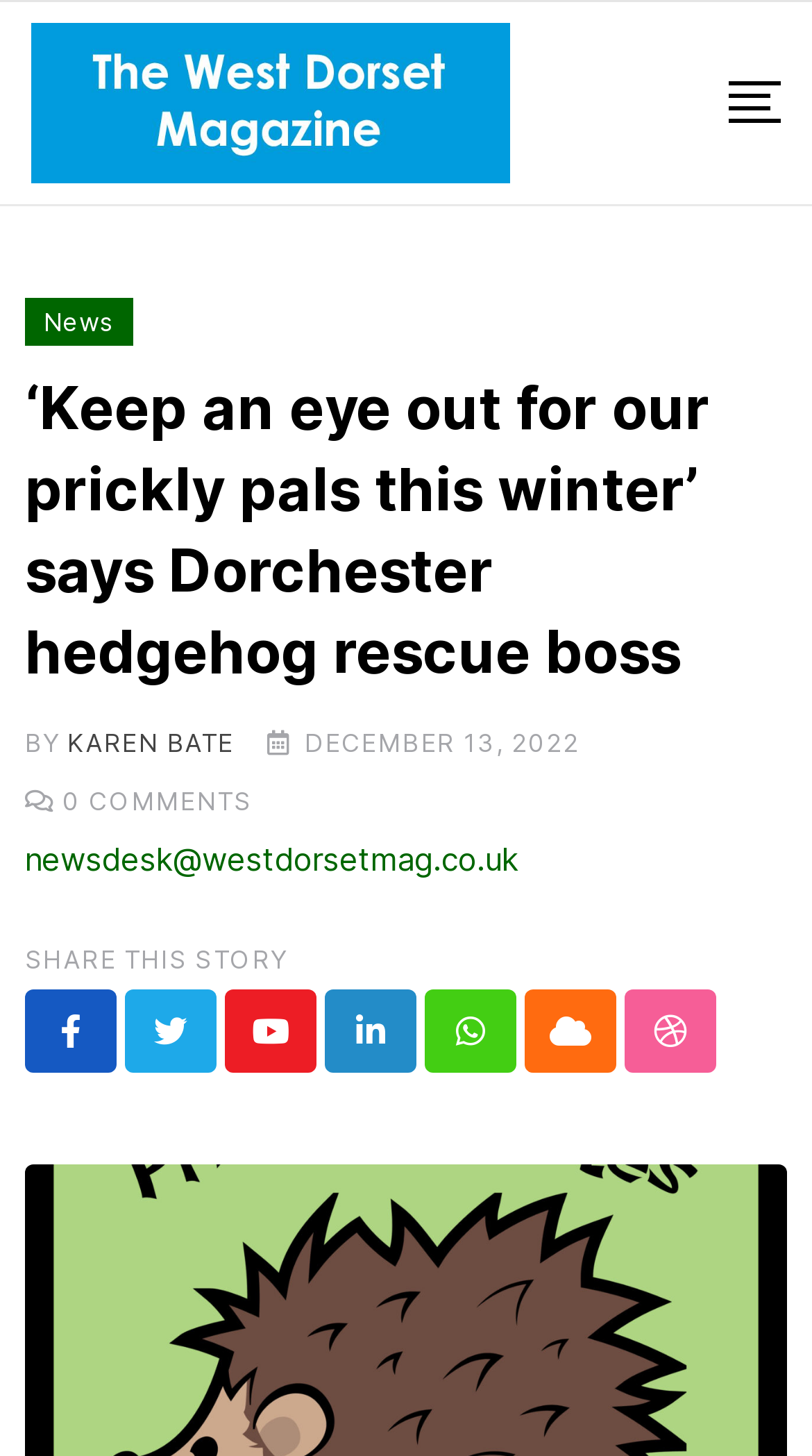What is the topic of the article?
Could you answer the question with a detailed and thorough explanation?

I inferred the topic of the article by reading the main heading '‘Keep an eye out for our prickly pals this winter’ says Dorchester hedgehog rescue boss' which suggests that the article is about hedgehog rescue.